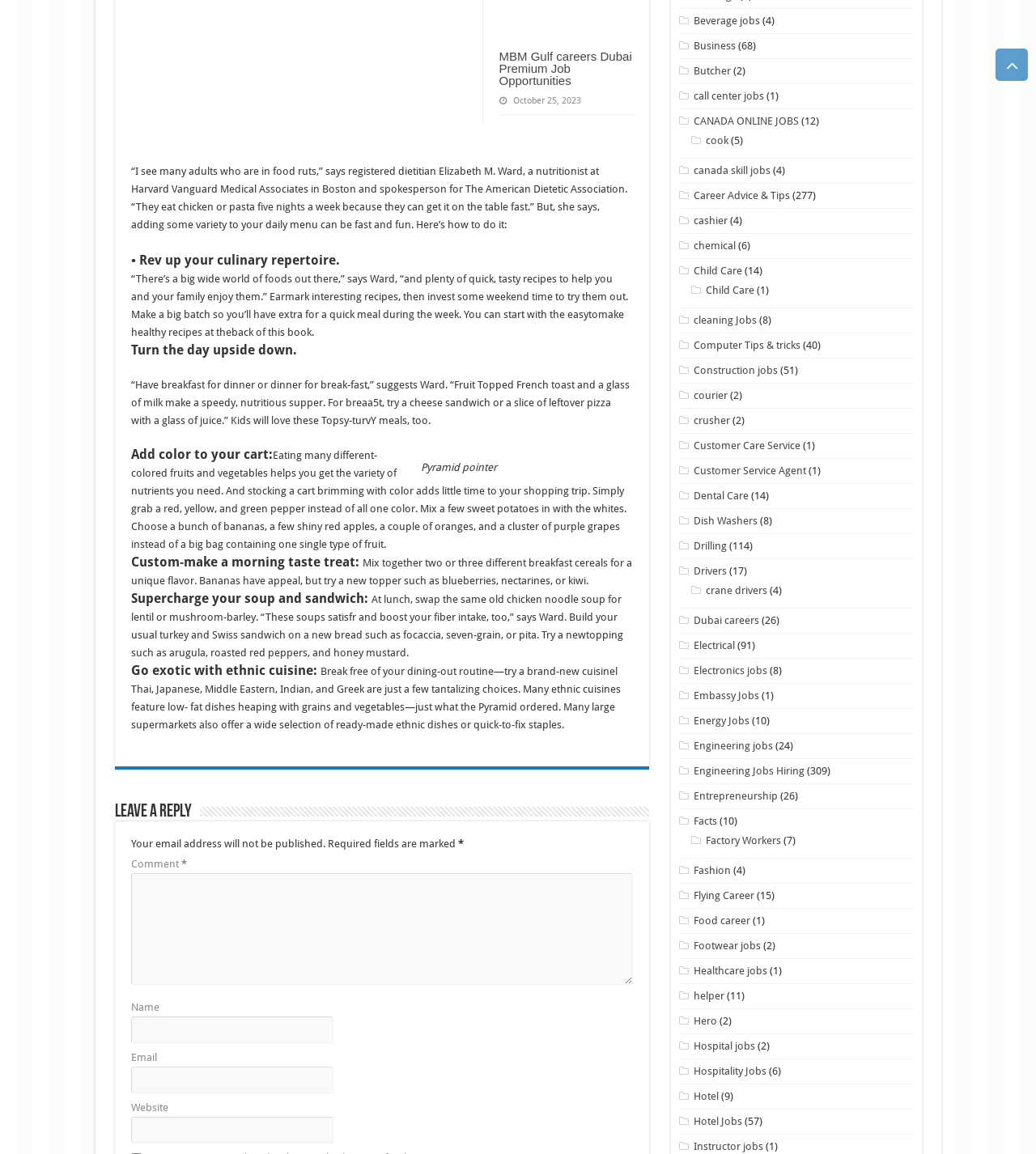Please answer the following question using a single word or phrase: 
What is the purpose of the comment section?

To leave a reply